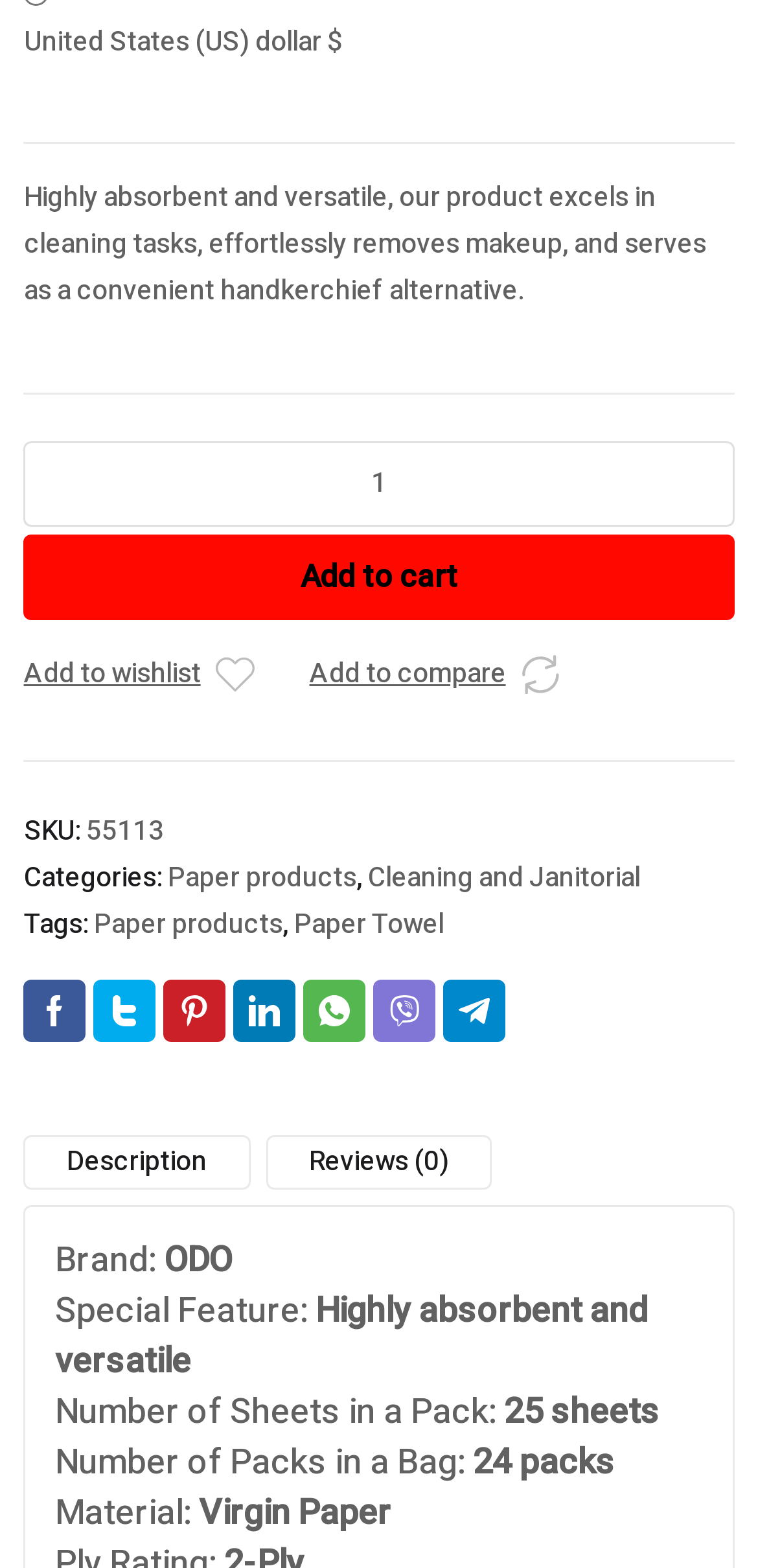What is the brand of the product?
Please provide a single word or phrase as the answer based on the screenshot.

ODO